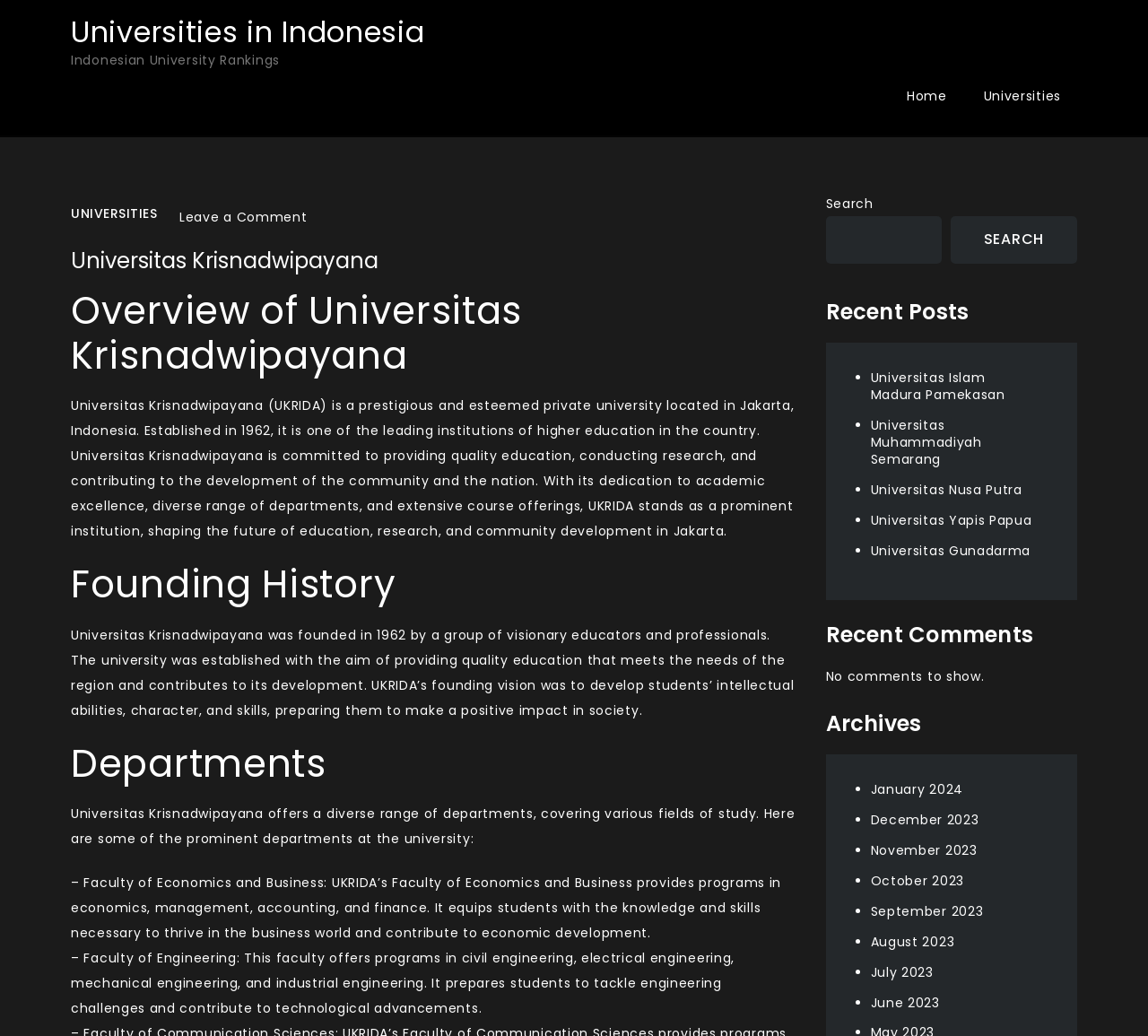Identify the bounding box coordinates for the element you need to click to achieve the following task: "Read about Universitas Krisnadwipayana's Overview". The coordinates must be four float values ranging from 0 to 1, formatted as [left, top, right, bottom].

[0.062, 0.278, 0.696, 0.366]